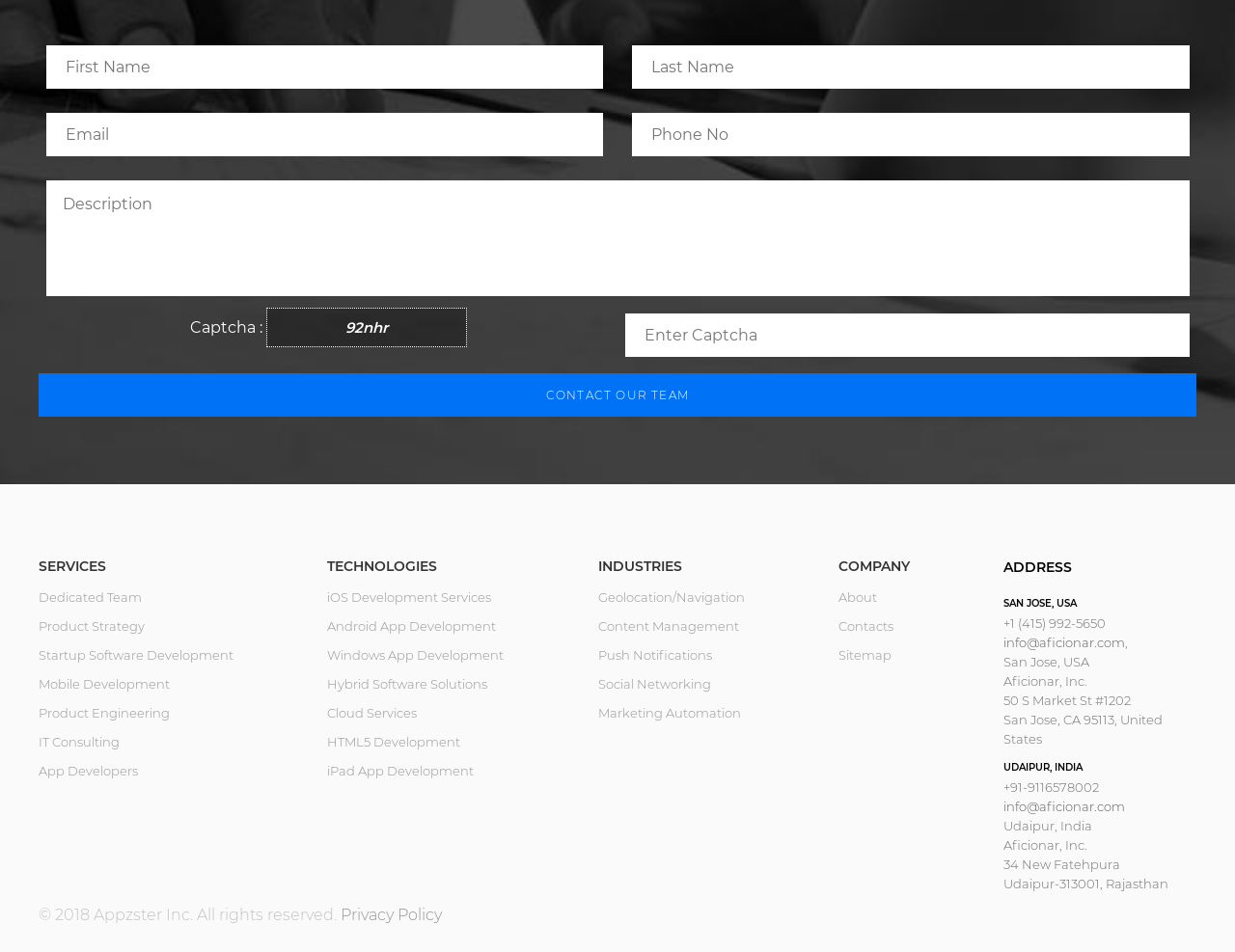Locate the bounding box coordinates of the clickable area needed to fulfill the instruction: "Enter captcha".

[0.506, 0.329, 0.963, 0.375]